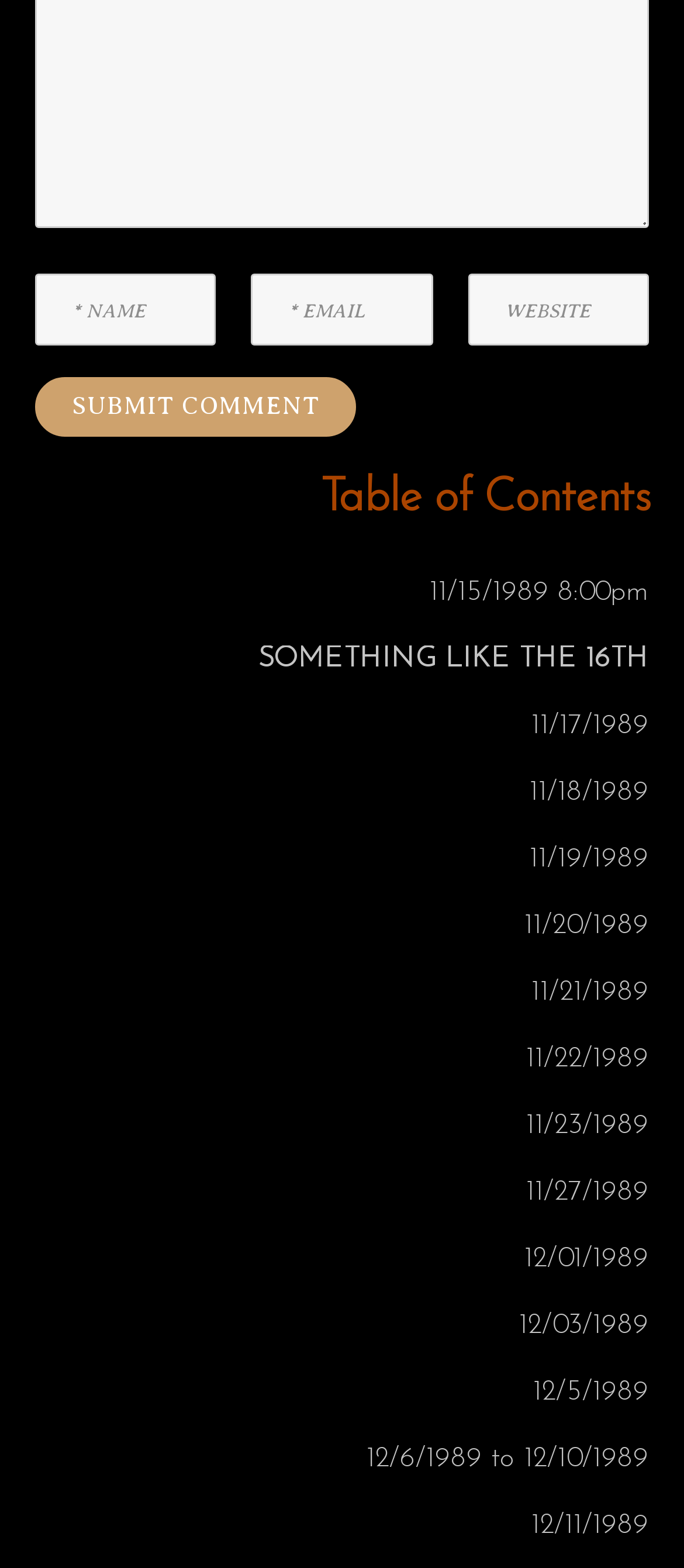What is the format of the links?
Provide a detailed and well-explained answer to the question.

The links on the webpage are formatted as dates, ranging from '11/15/1989 8:00pm' to '12/11/1989'. This suggests that the links may be related to a specific event or series of events that occurred on these dates.